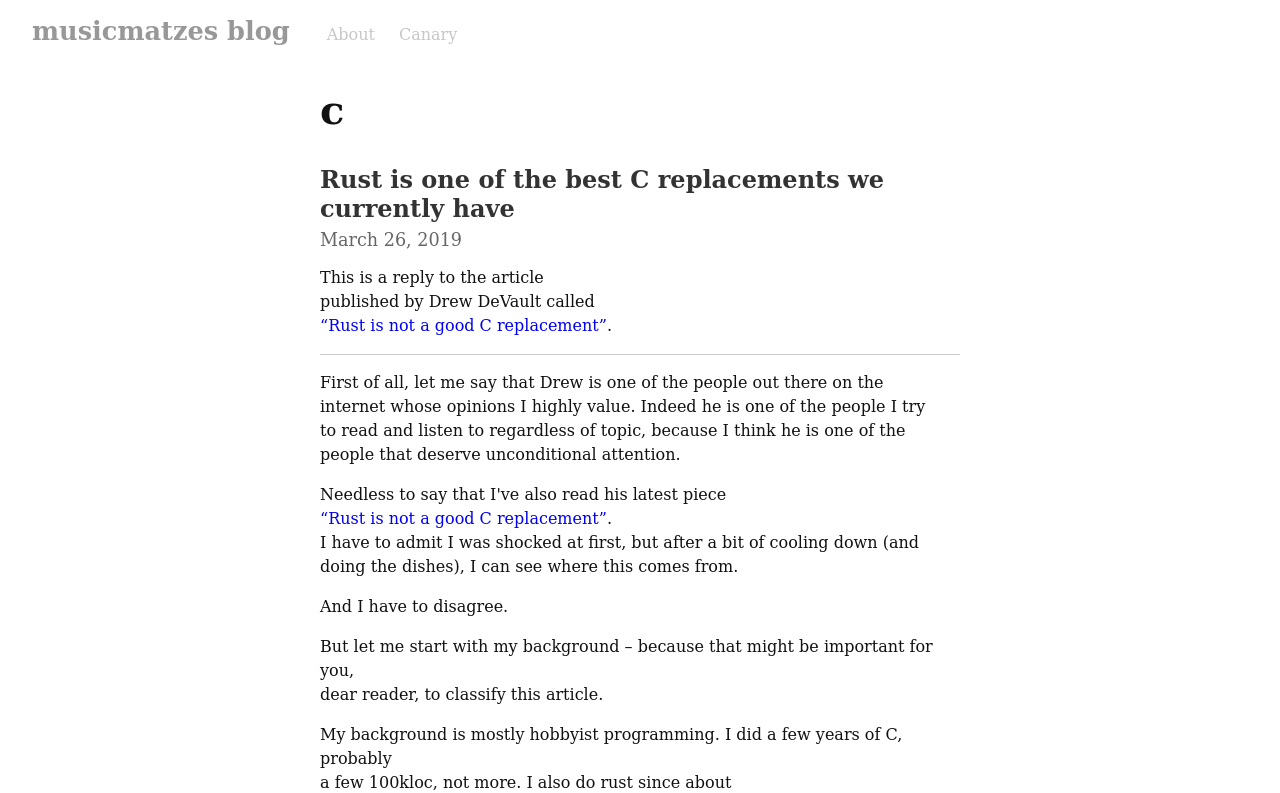What is the title of the blog?
Relying on the image, give a concise answer in one word or a brief phrase.

musicmatzes blog